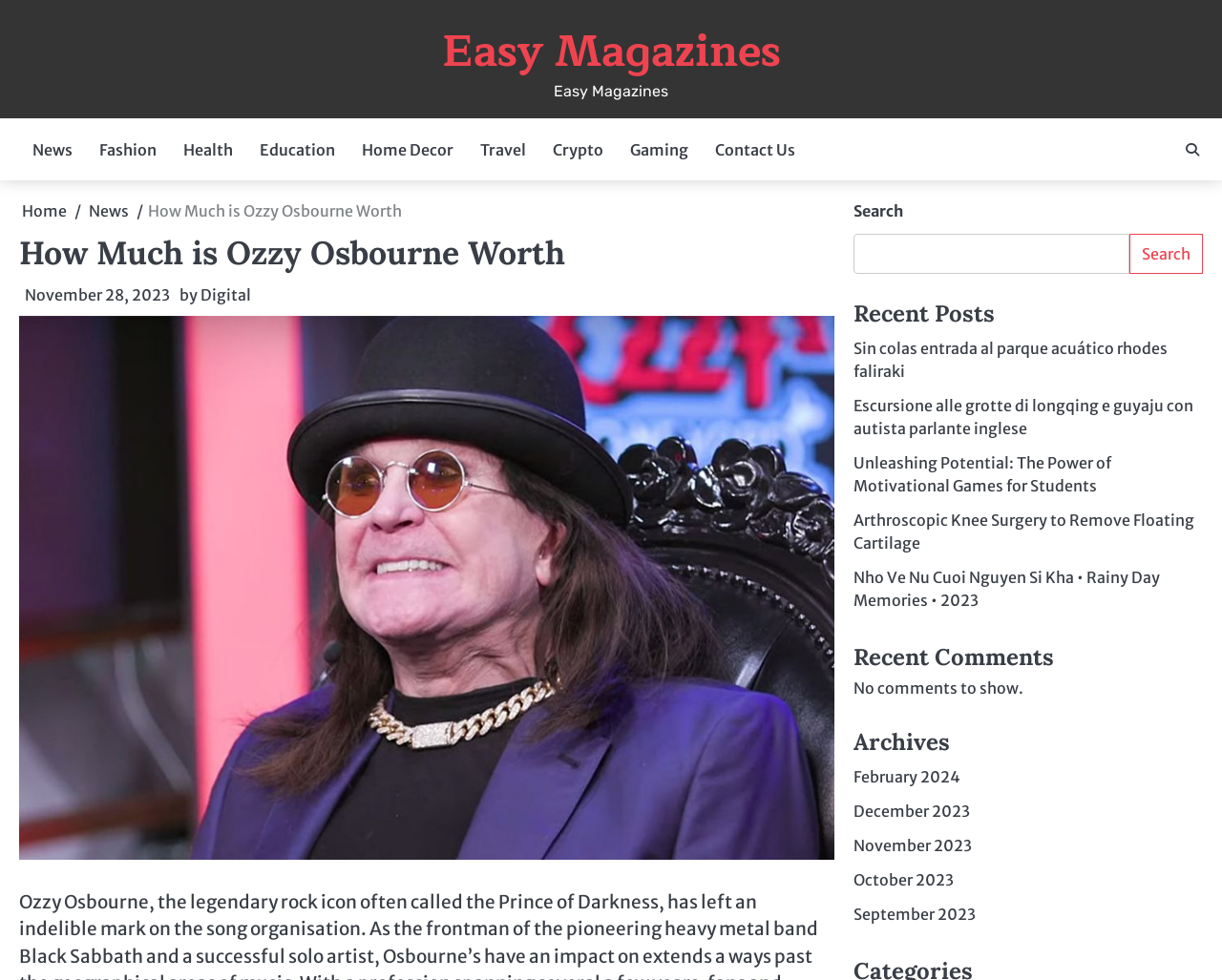What is the date of the article about Ozzy Osbourne's worth?
We need a detailed and meticulous answer to the question.

The link 'November 28, 2023' is displayed below the heading 'How Much is Ozzy Osbourne Worth', suggesting that this is the date the article was published.